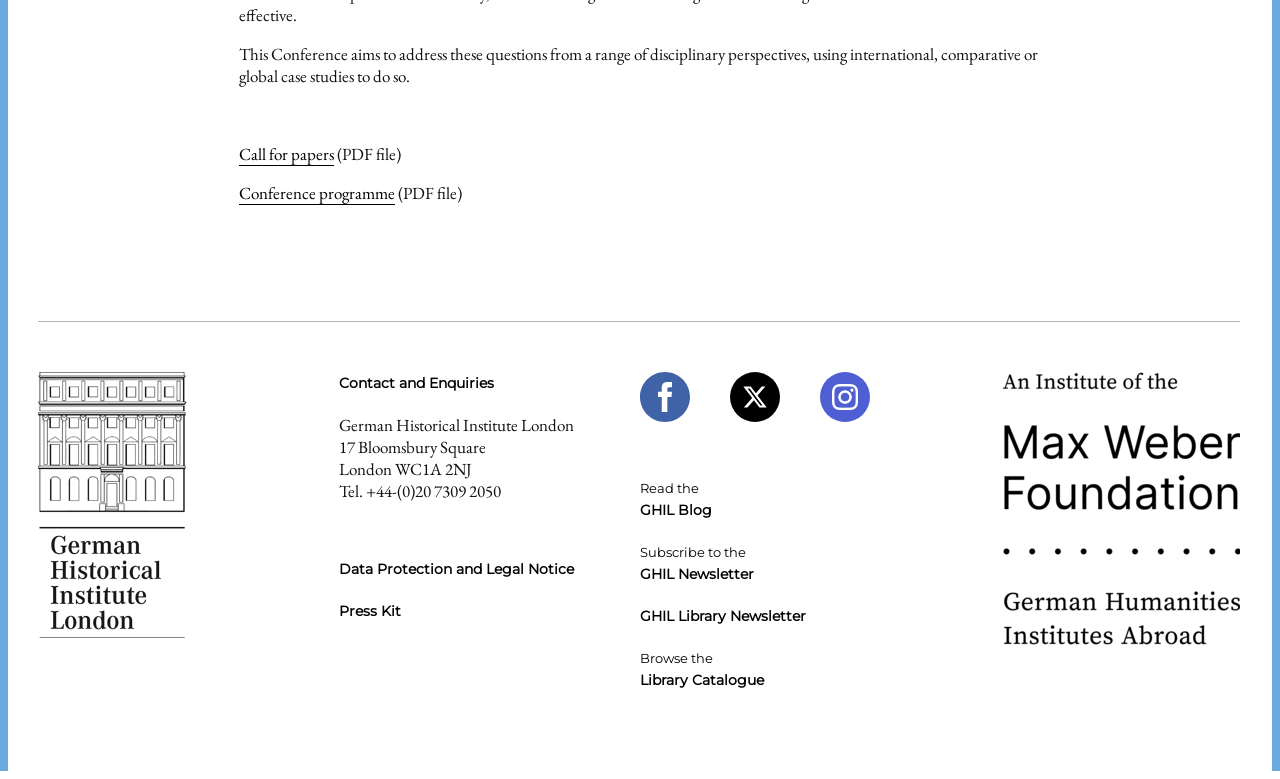Specify the bounding box coordinates (top-left x, top-left y, bottom-right x, bottom-right y) of the UI element in the screenshot that matches this description: title="Follow us on twitter"

[0.57, 0.478, 0.609, 0.542]